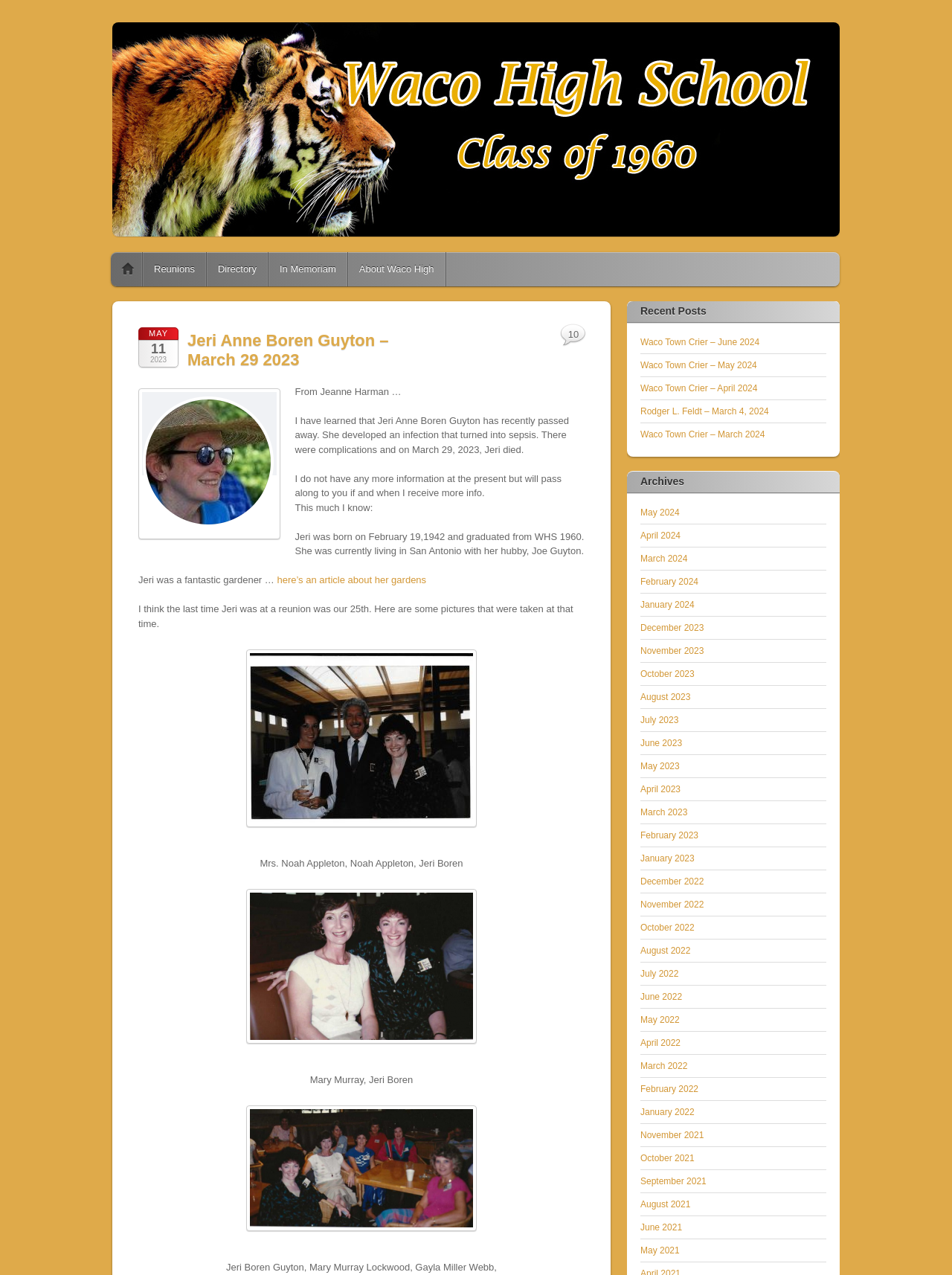Determine the bounding box coordinates of the clickable region to execute the instruction: "Read the 'In Memoriam' section". The coordinates should be four float numbers between 0 and 1, denoted as [left, top, right, bottom].

[0.282, 0.197, 0.365, 0.224]